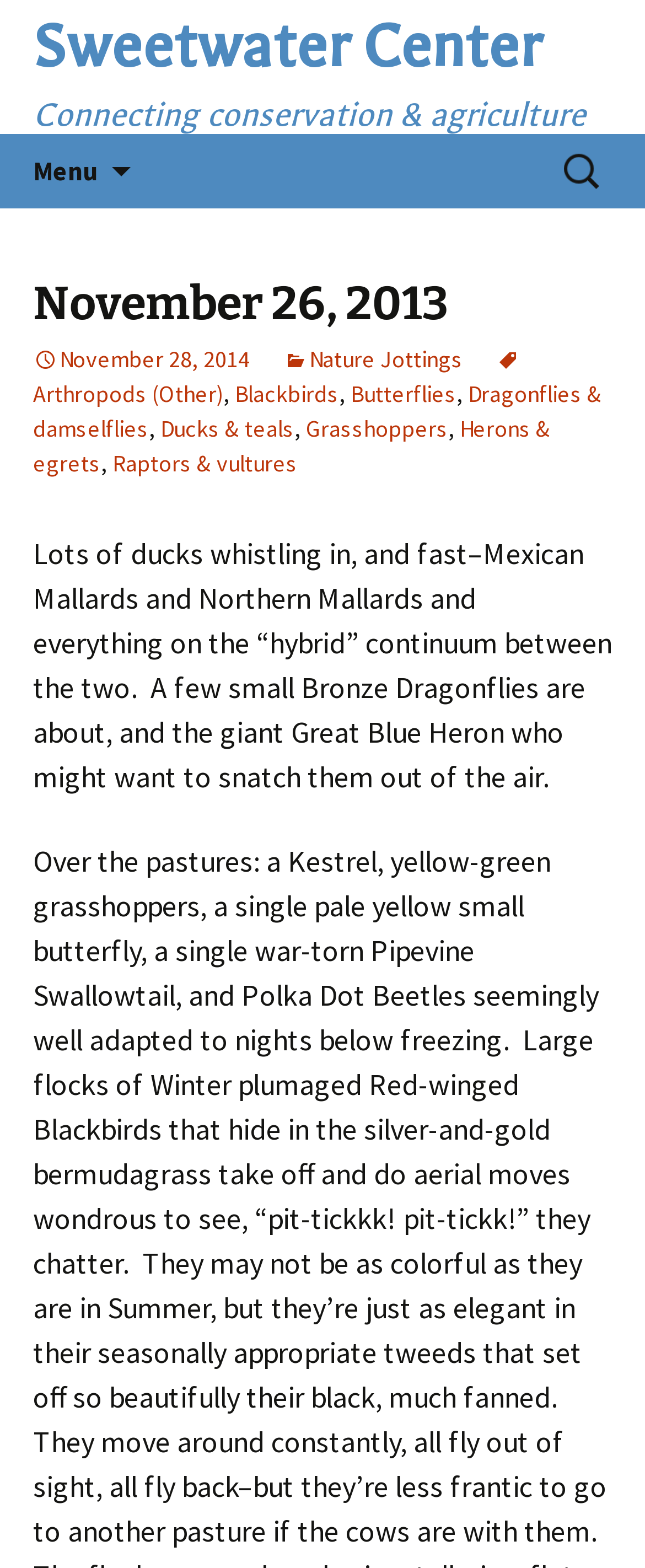Describe all visible elements and their arrangement on the webpage.

The webpage appears to be a blog or journal entry from the Sweetwater Center, dated November 26, 2013. At the top of the page, there is a heading that reads "Sweetwater Center" and a subheading that says "Connecting conservation & agriculture". Below this, there is a menu button on the left and a "Skip to content" link on the right.

On the top-right corner, there is a search bar with a label "Search for:". Below the search bar, there is a header section that displays the date "November 26, 2013" in a large font. To the right of the date, there are several links to other blog entries or categories, including "November 28, 2014", "Nature Jottings", "Arthropods (Other)", and several others.

The main content of the page is a journal entry that describes the author's observations of ducks, dragonflies, and other wildlife at the Sweetwater Center. The text is divided into paragraphs and describes the different species of birds and insects that the author has seen, including Mexican Mallards, Northern Mallards, Bronze Dragonflies, and a Great Blue Heron.